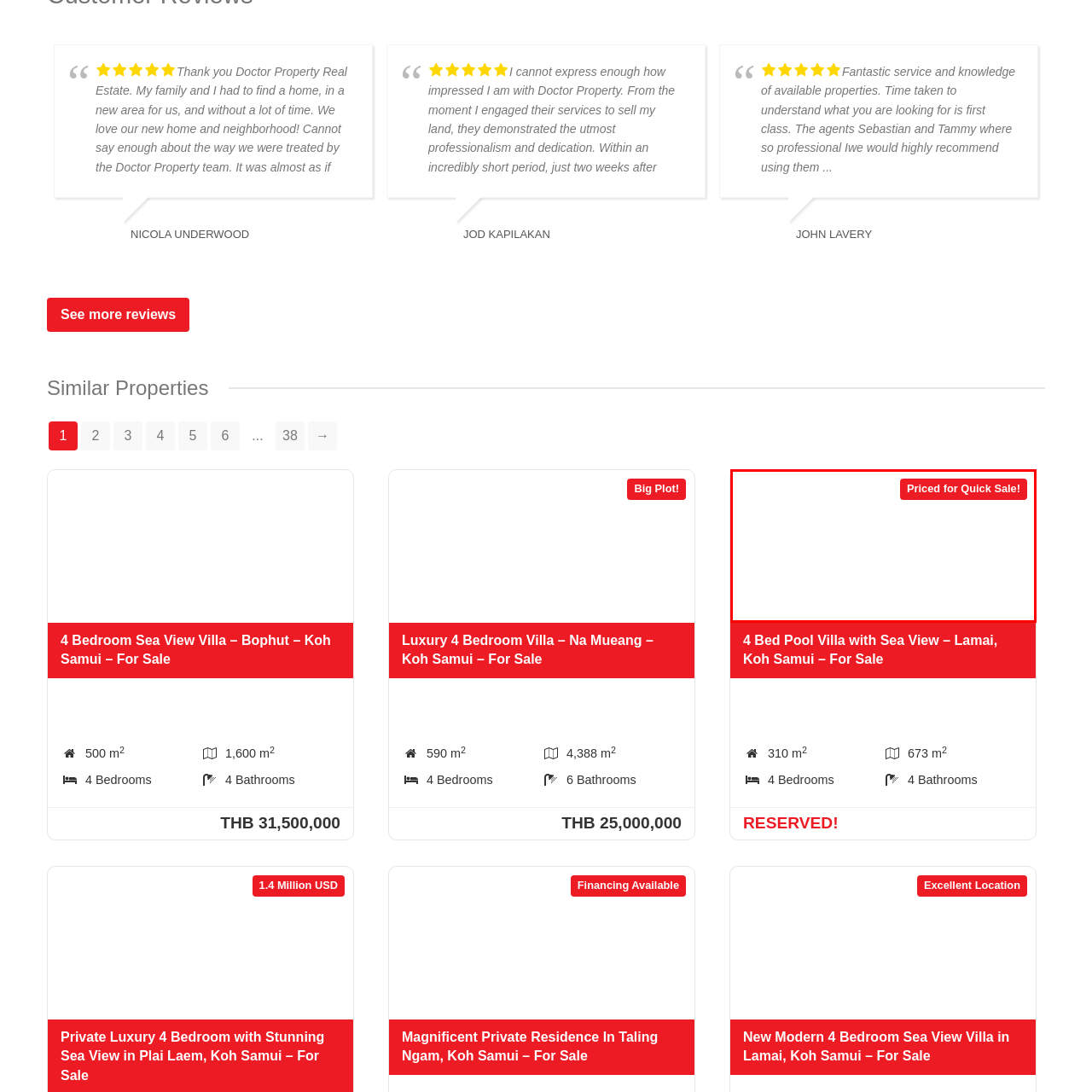Offer a detailed caption for the image that is surrounded by the red border.

This image showcases a beautiful 3-bedroom pool villa located in Lamai, Koh Samui, available for sale. The property is situated on a gently sloping plot of over 670 m², emphasizing its modern and stylish design. A prominent feature of the image is the overlaid text that reads "Priced for Quick Sale!" highlighting an attractive offer for potential buyers. The villa is presented with a sleek aesthetic, making it an appealing option for those looking for a luxurious living space in a serene environment.